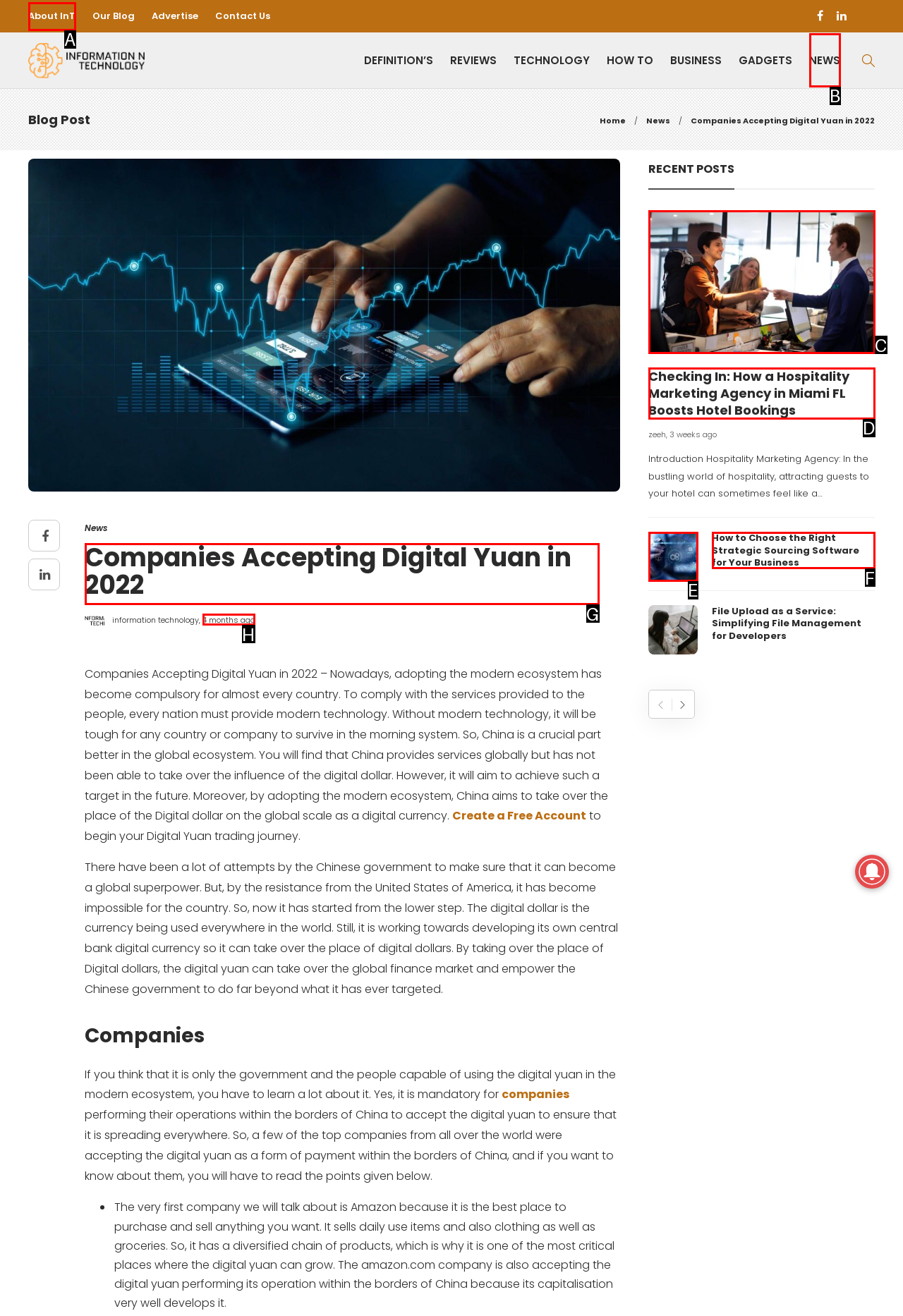Tell me which one HTML element I should click to complete the following task: Check the 'Hospitality Marketing Agency' recent post
Answer with the option's letter from the given choices directly.

C